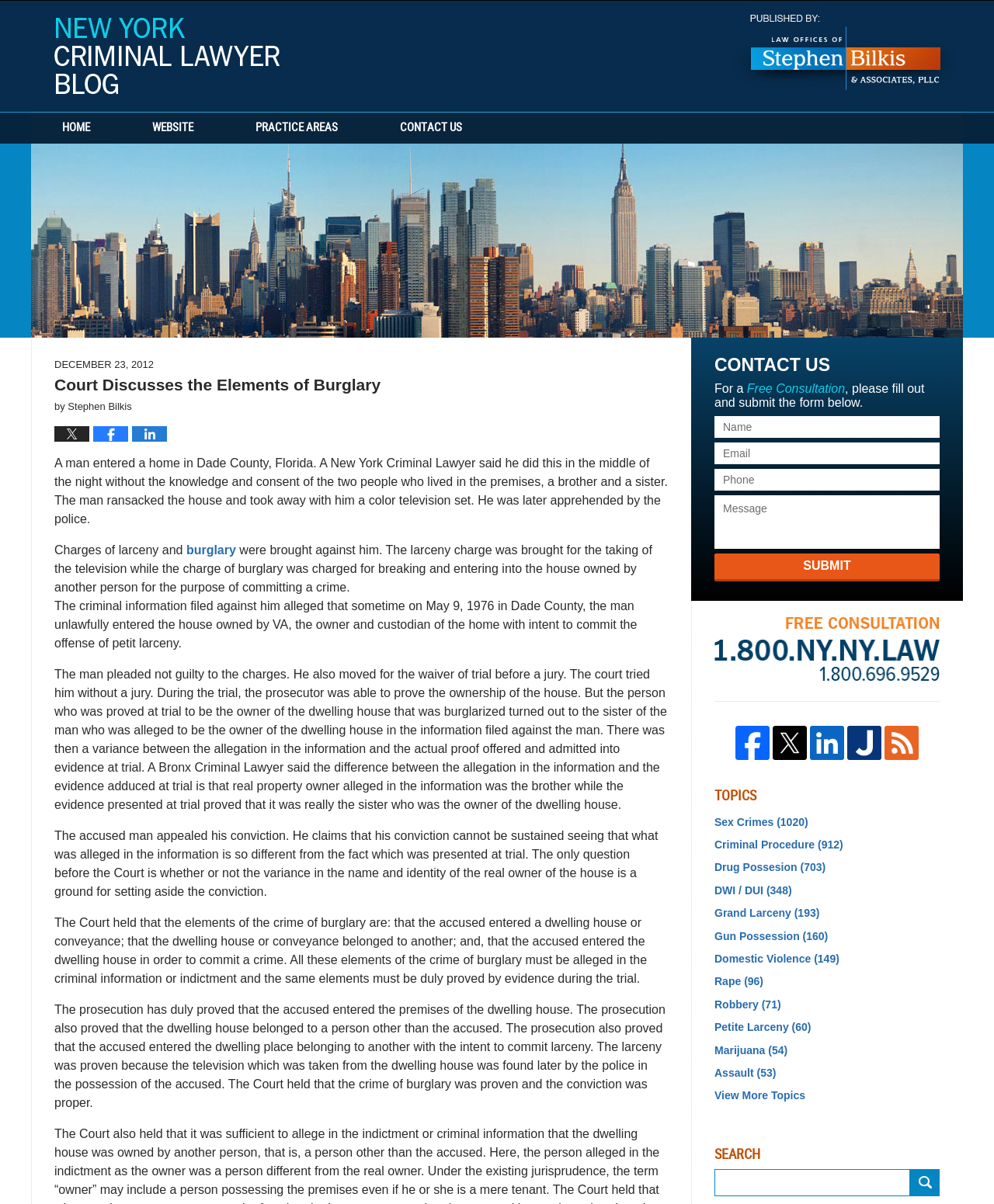Find and specify the bounding box coordinates that correspond to the clickable region for the instruction: "Click the 'Home' link".

None